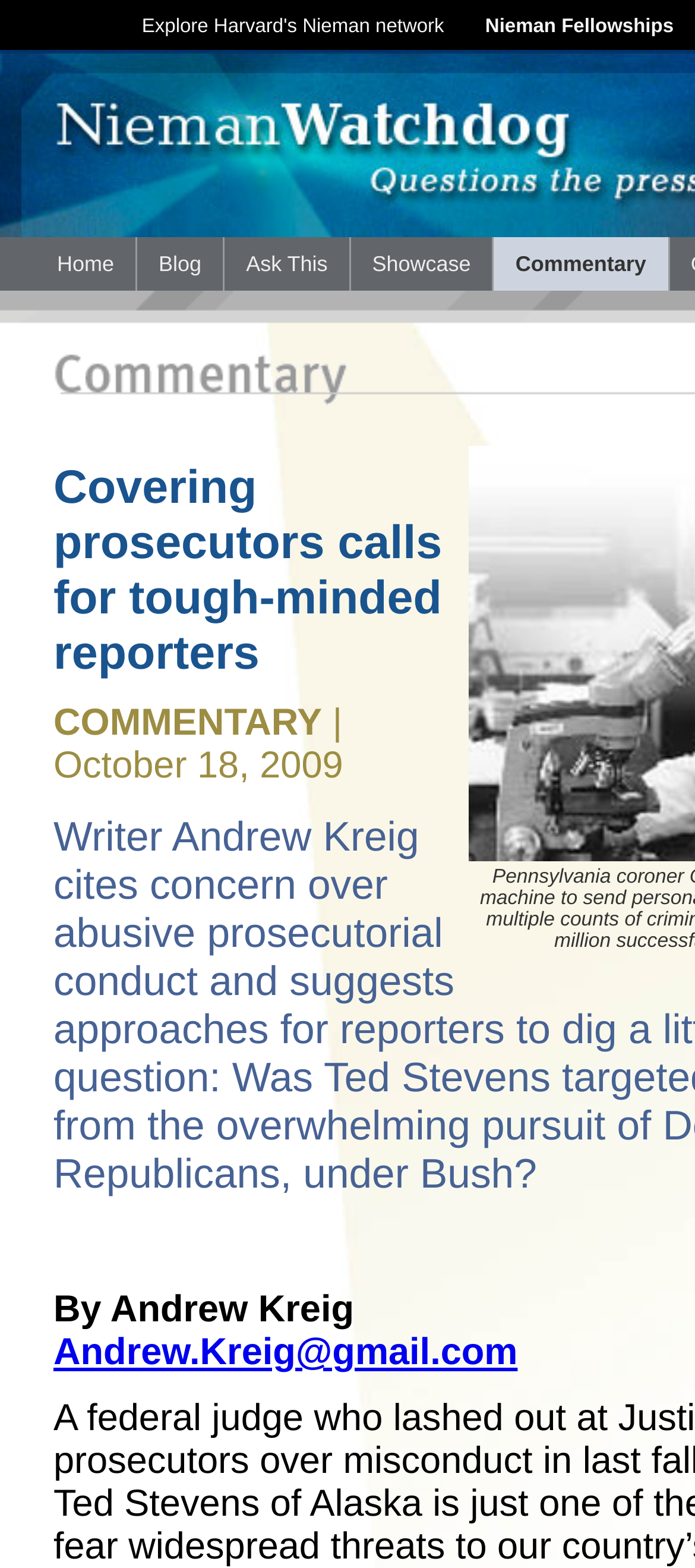Respond to the question below with a single word or phrase:
What is the email address of the author?

Andrew.Kreig@gmail.com